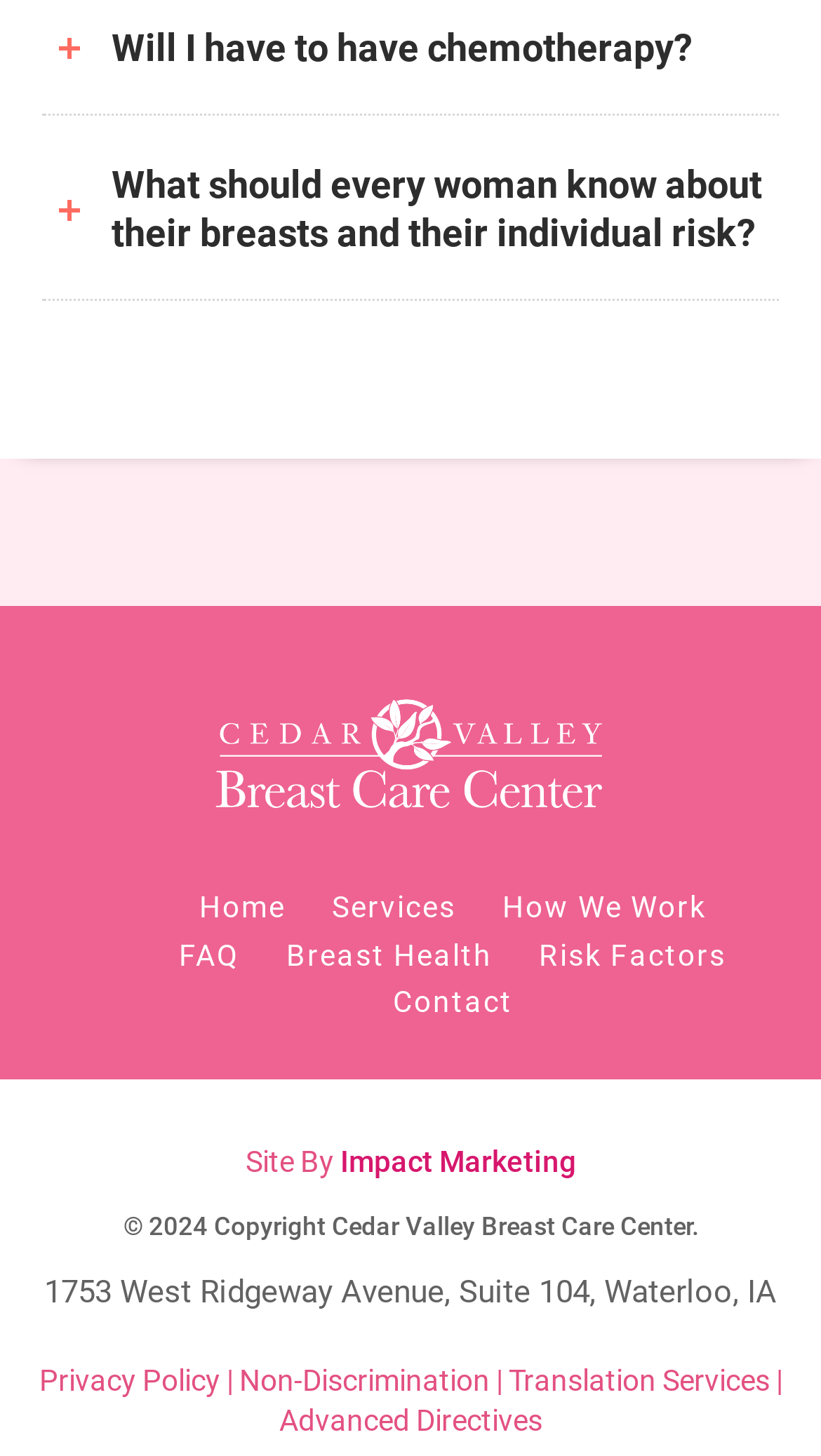Answer the question with a brief word or phrase:
How many links are there in the navigation menu?

4